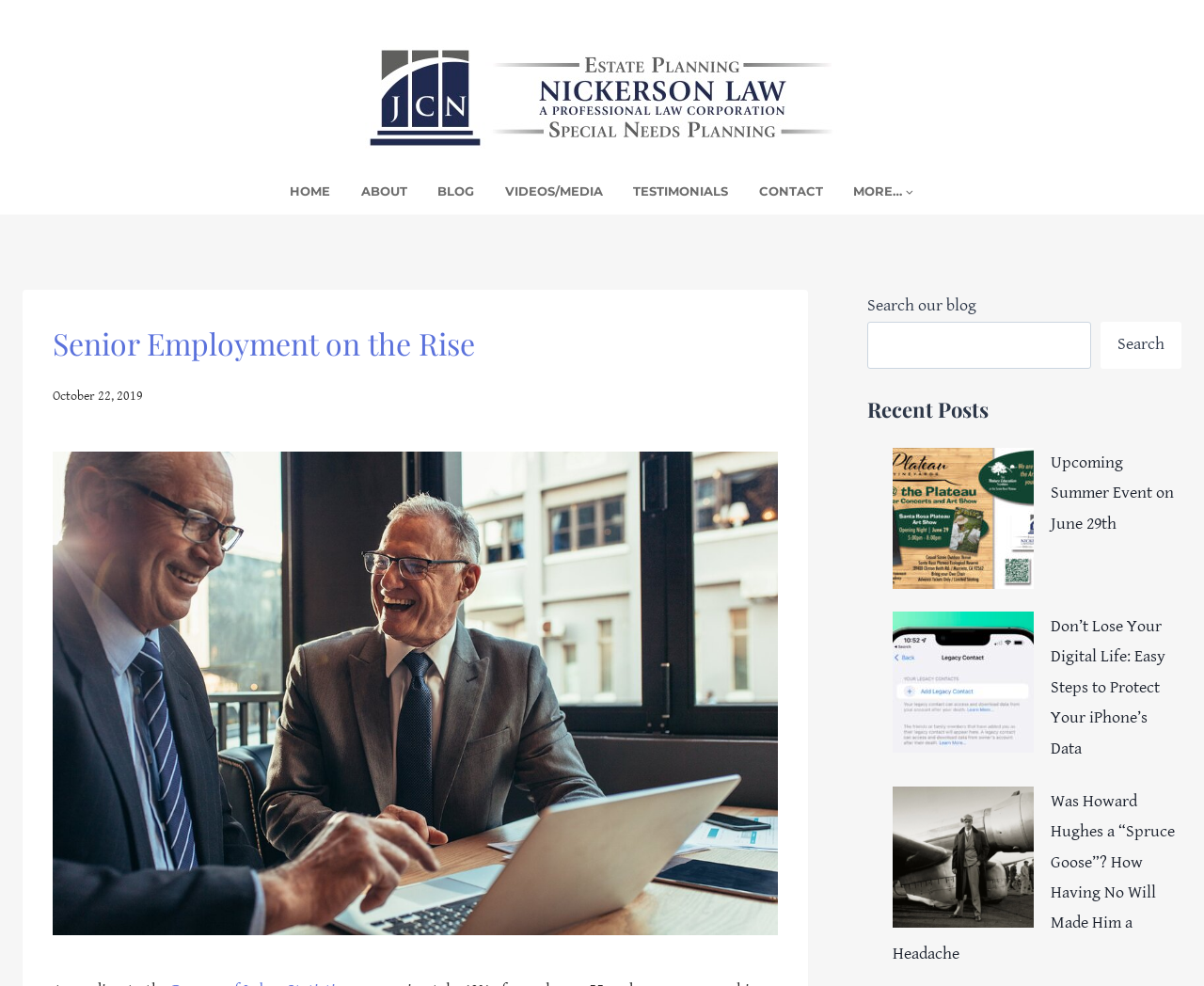Identify the bounding box coordinates for the element you need to click to achieve the following task: "Search our blog". Provide the bounding box coordinates as four float numbers between 0 and 1, in the form [left, top, right, bottom].

[0.72, 0.326, 0.906, 0.374]